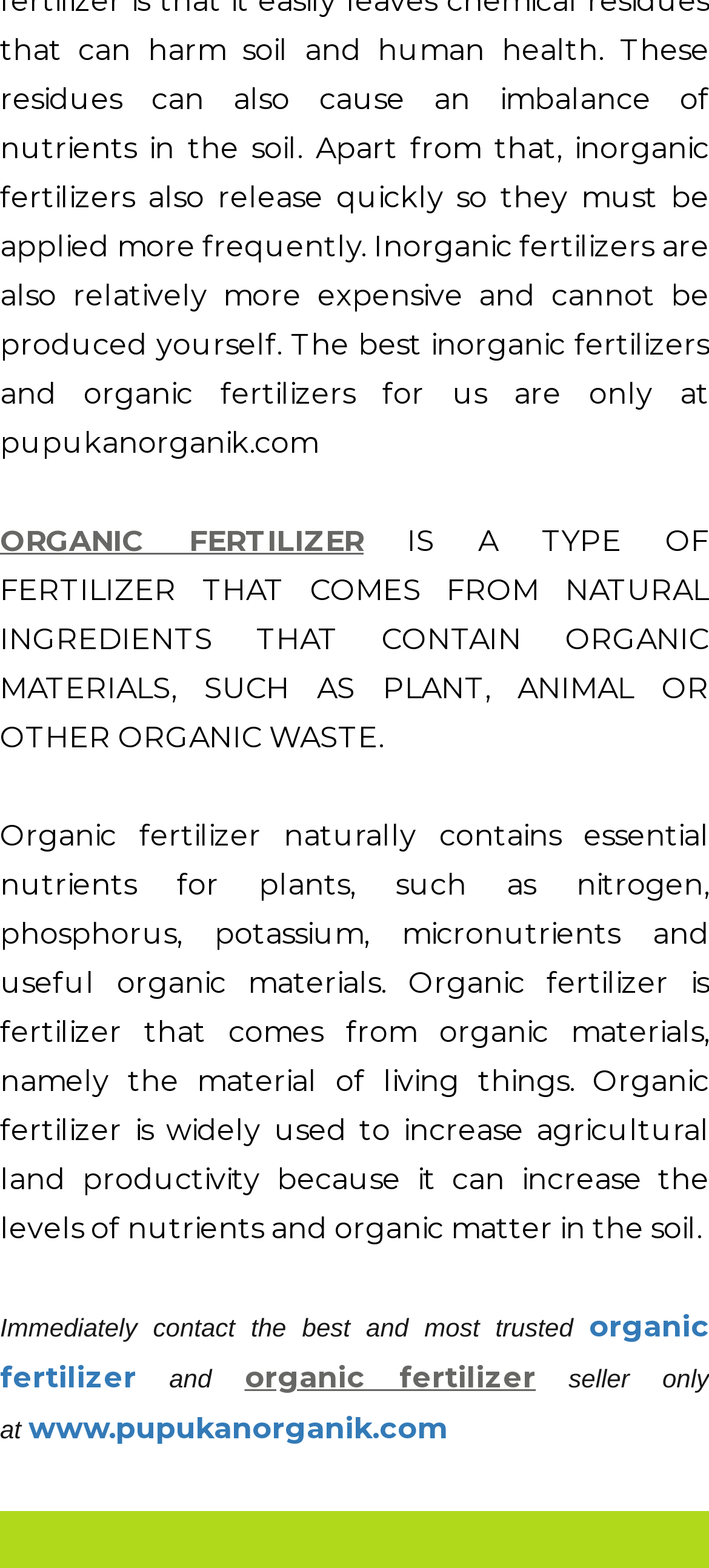Provide a one-word or short-phrase response to the question:
What type of fertilizer is described on this webpage?

Organic fertilizer